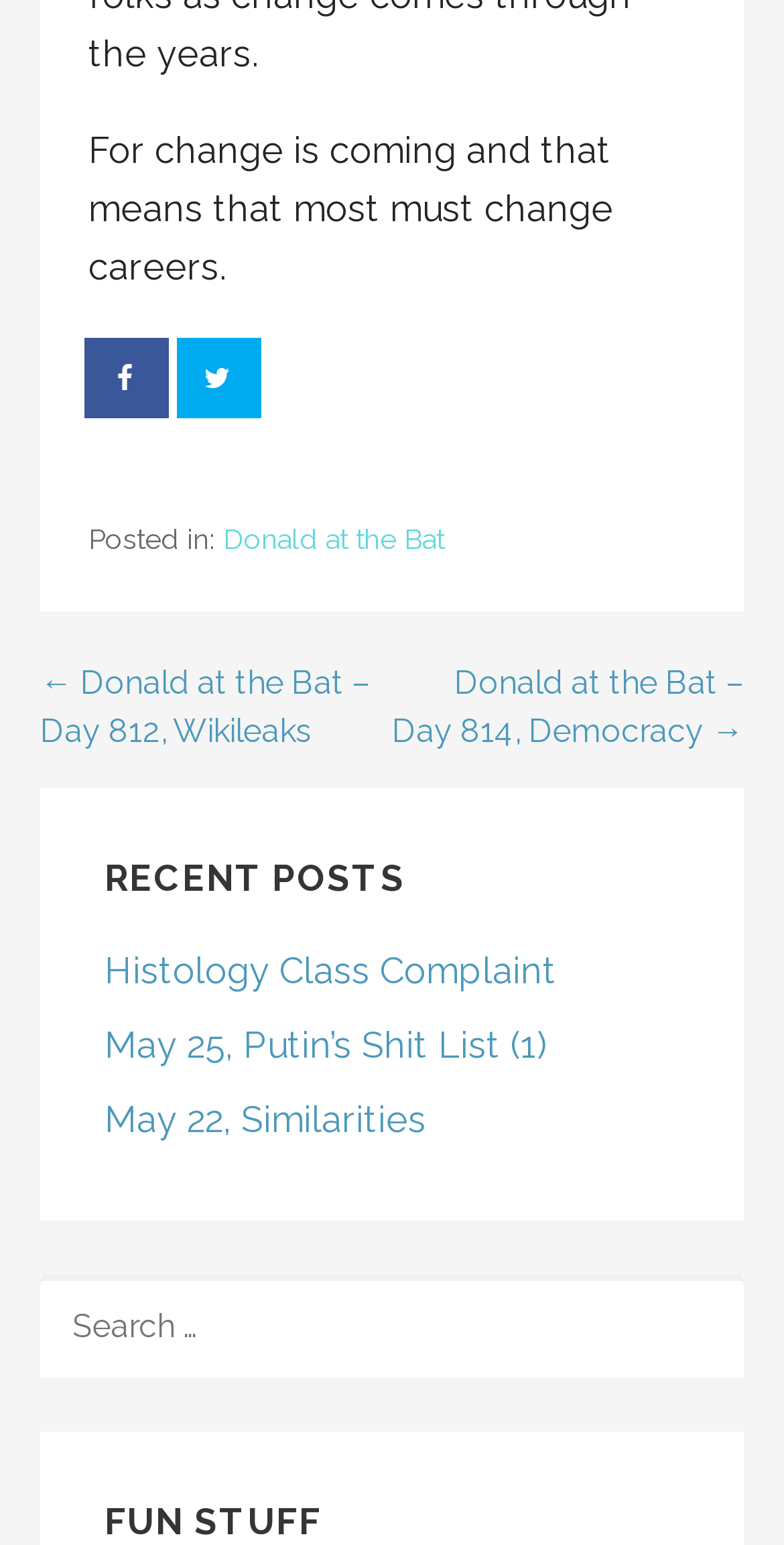Provide a single word or phrase answer to the question: 
What is the purpose of the search box?

To search for posts